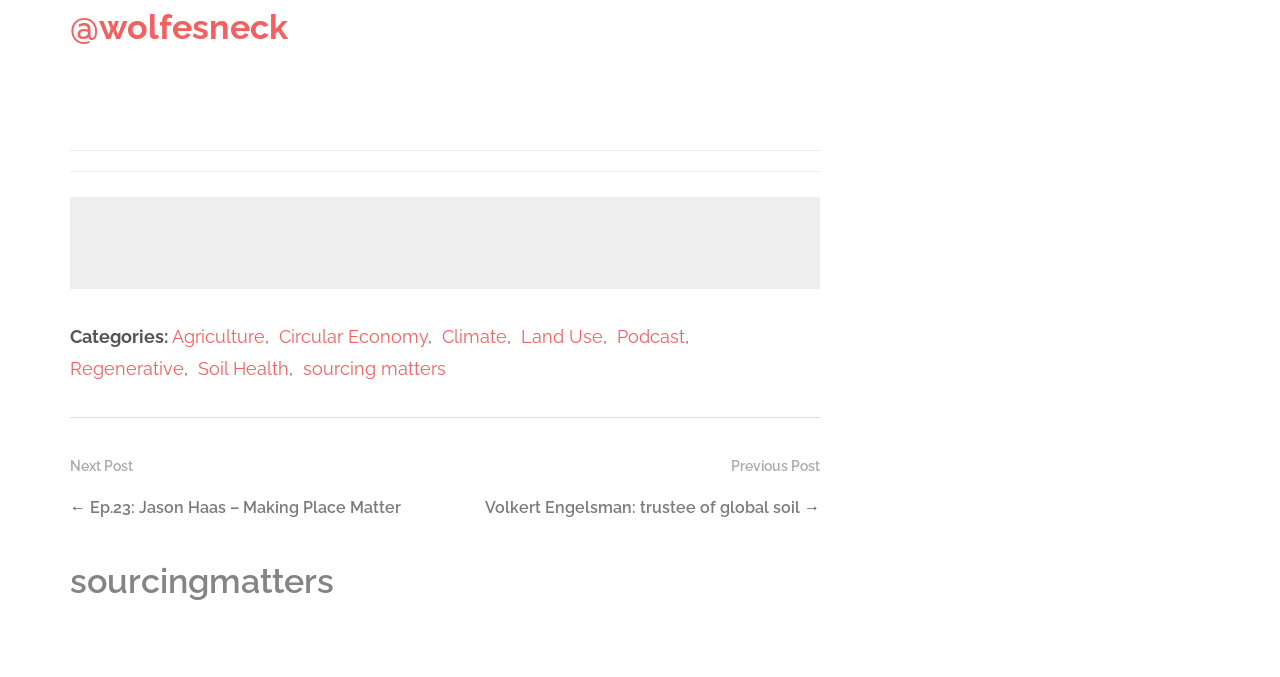Please provide a brief answer to the following inquiry using a single word or phrase:
What is the title of the previous post?

Volkert Engelsman: trustee of global soil